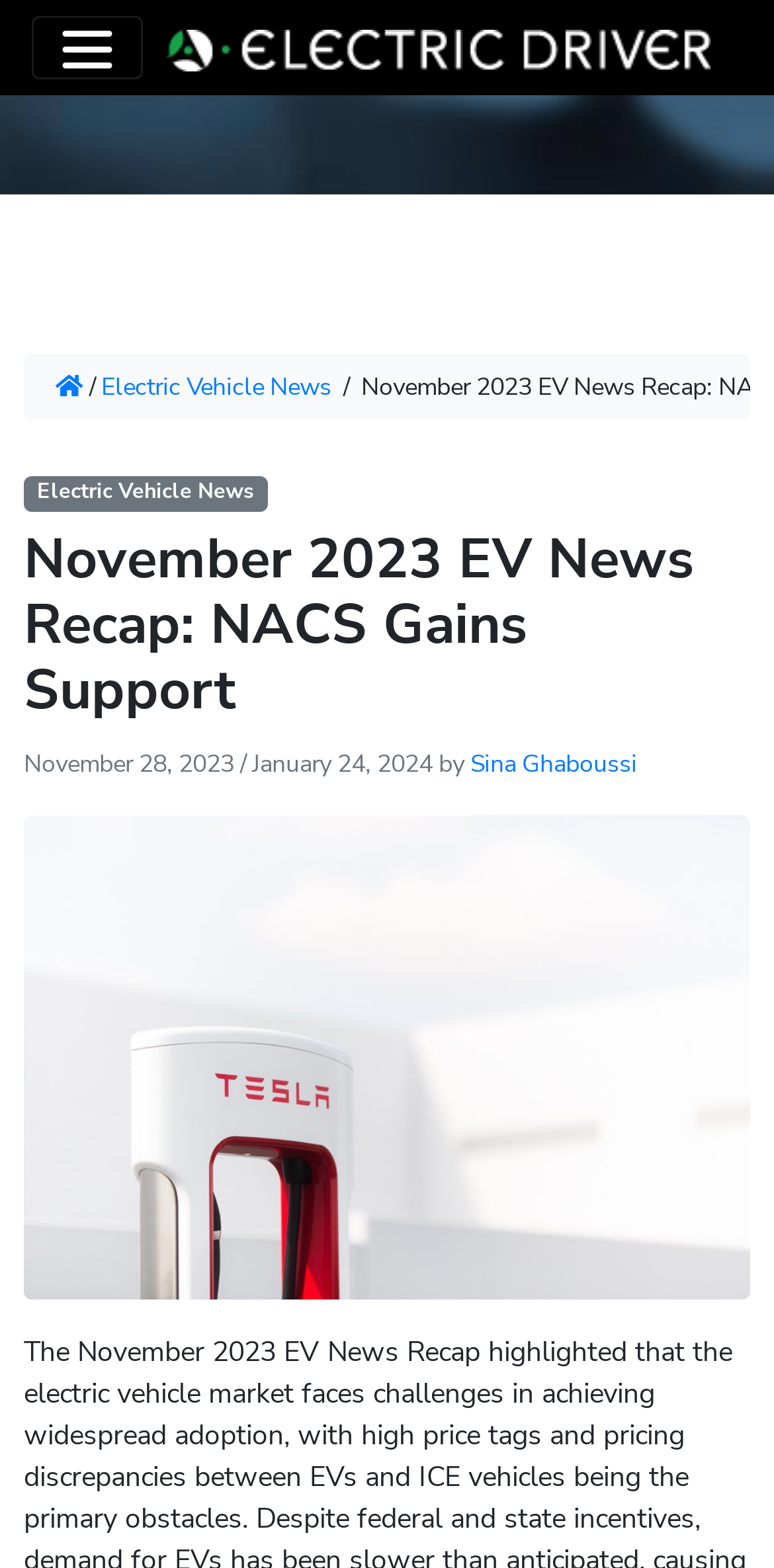Is the navigation menu expanded?
Please provide a single word or phrase in response based on the screenshot.

False